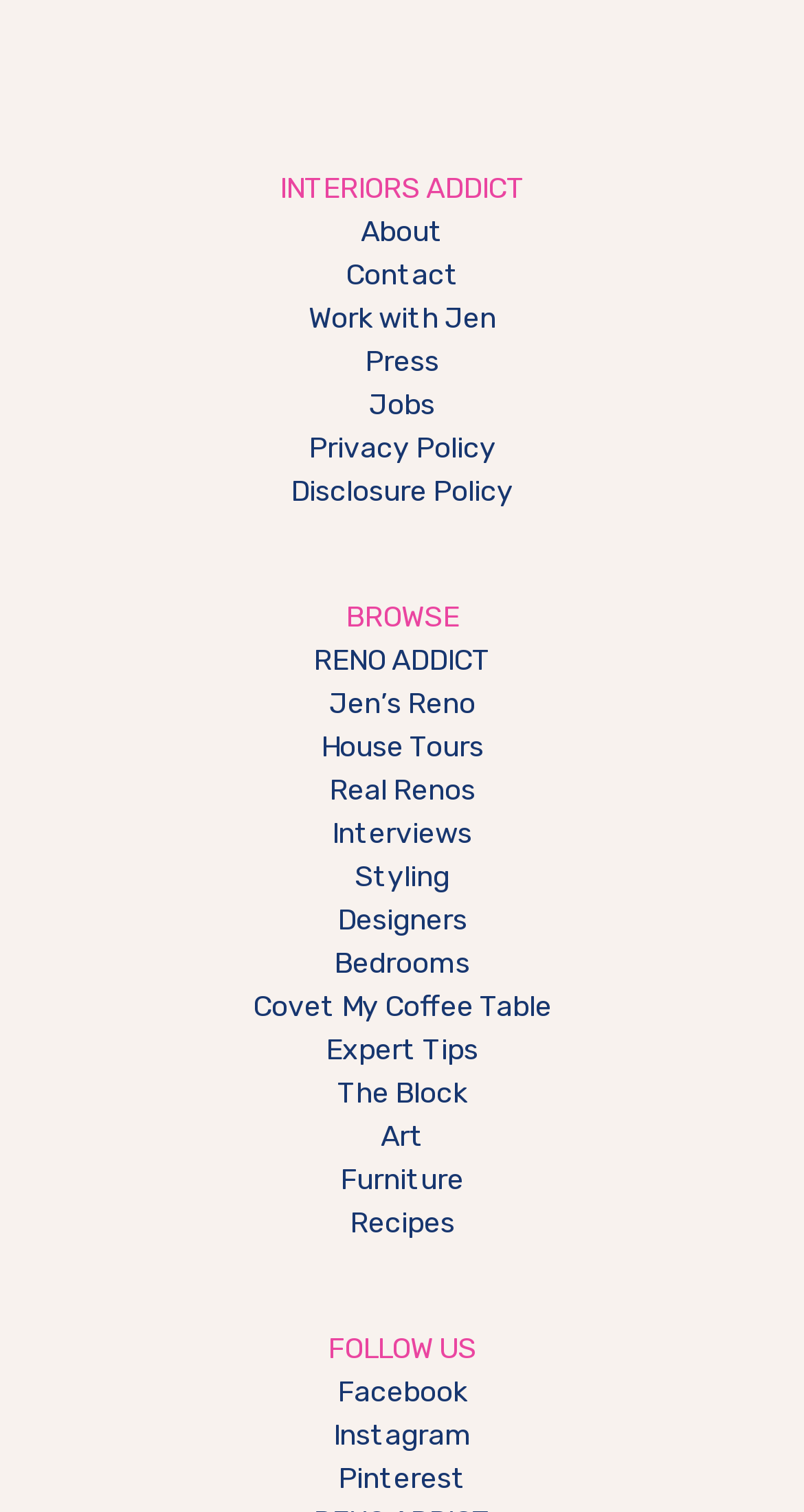Return the bounding box coordinates of the UI element that corresponds to this description: "parent_node: Sugar title="Go to Sugar"". The coordinates must be given as four float numbers in the range of 0 and 1, [left, top, right, bottom].

None